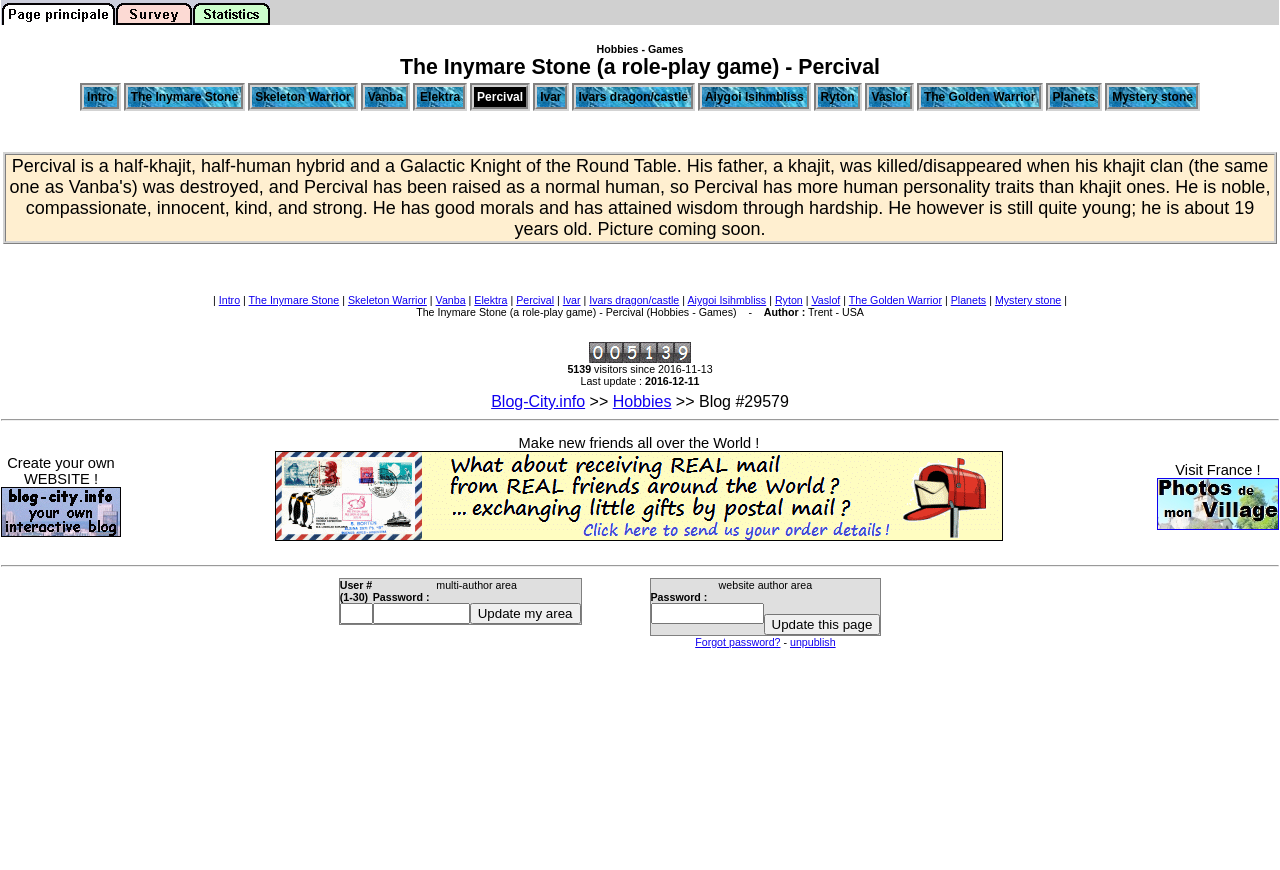Point out the bounding box coordinates of the section to click in order to follow this instruction: "Click the link to view the Inymare Stone".

[0.097, 0.095, 0.192, 0.128]